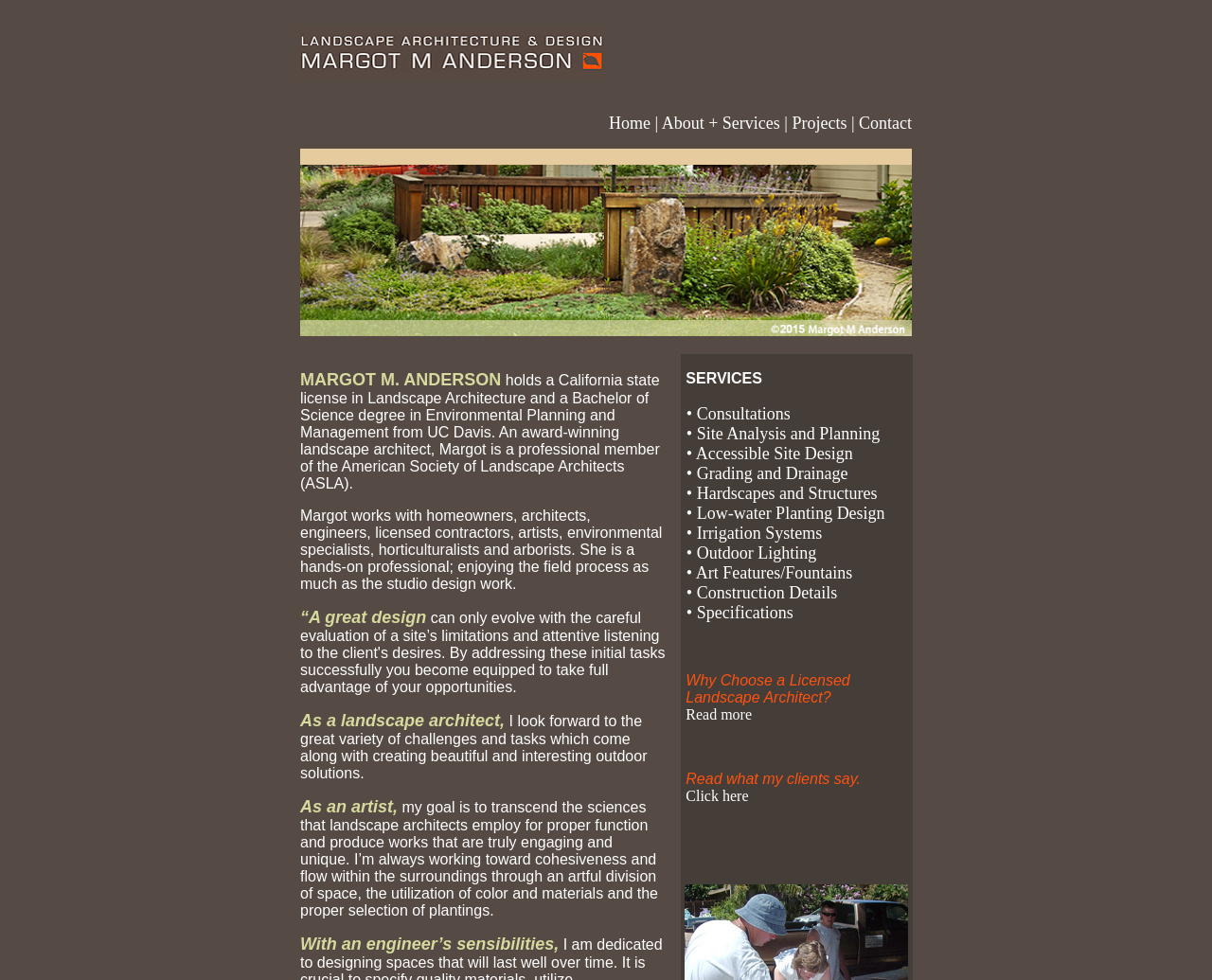Describe all visible elements and their arrangement on the webpage.

The webpage is about Margot M. Anderson, a landscape architect based in Davis, CA. At the top, there is a logo image on the left, accompanied by a link on the right. Below this, there is a navigation menu with links to different sections of the website, including Home, About + Services, Projects, and Contact.

On the main content area, there is a list of services offered by Margot M. Anderson, including Grading and Drainage, Hardscapes and Structures, Low-water Planting Design, Irrigation Systems, Outdoor Lighting, Art Features/Fountains, Construction Details, and Specifications. Each service is listed with a bullet point and a brief description.

Further down, there is a section that asks "Why Choose a Licensed Landscape Architect?" with a brief text and a "Read more" link. Below this, there is a testimonial section with a quote from a client and a "Click here" link to read more testimonials.

Throughout the page, there are no prominent images aside from the logo at the top. The layout is organized with clear headings and concise text, making it easy to navigate and read.